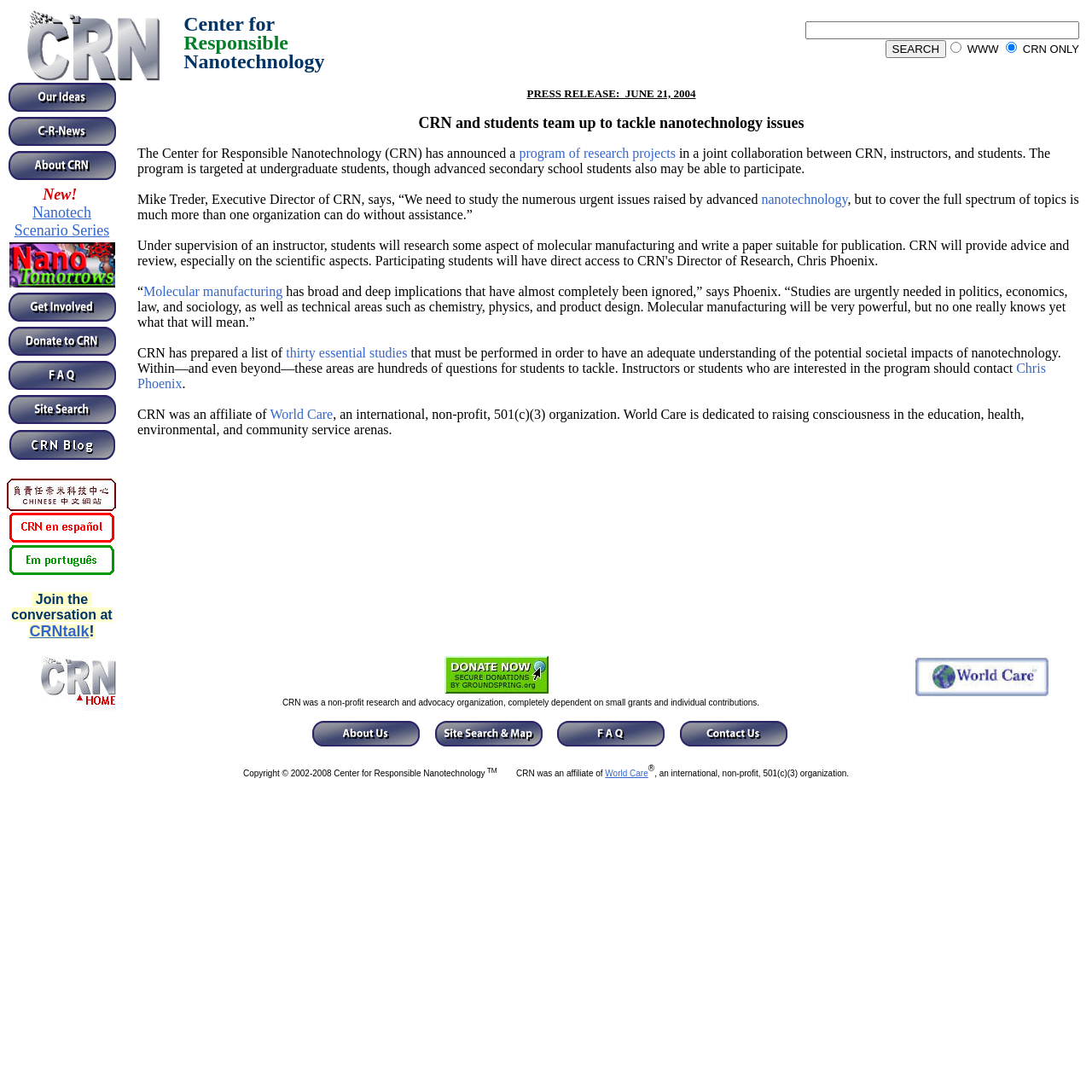Please find the bounding box coordinates of the element that you should click to achieve the following instruction: "click on Research Results, Positions & Published Papers". The coordinates should be presented as four float numbers between 0 and 1: [left, top, right, bottom].

[0.007, 0.094, 0.106, 0.107]